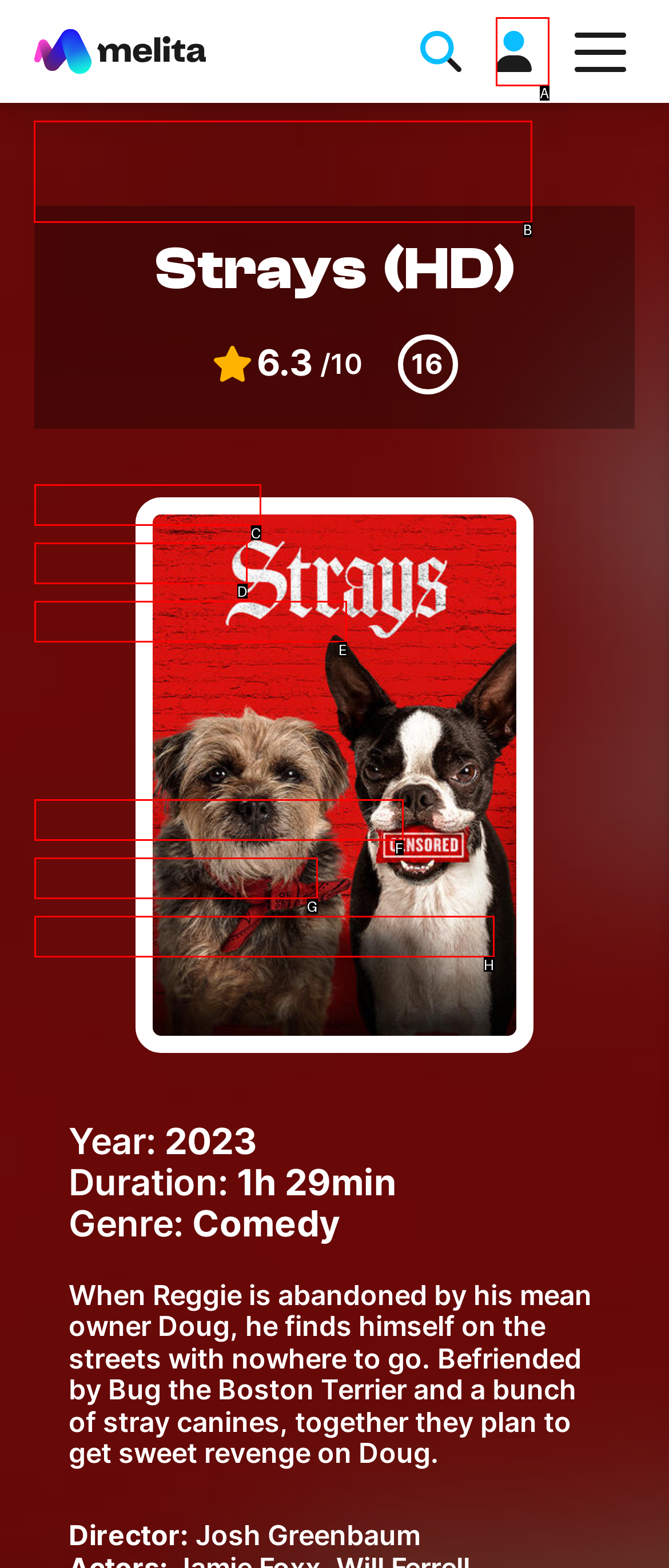Point out the HTML element I should click to achieve the following: Search for a movie Reply with the letter of the selected element.

B